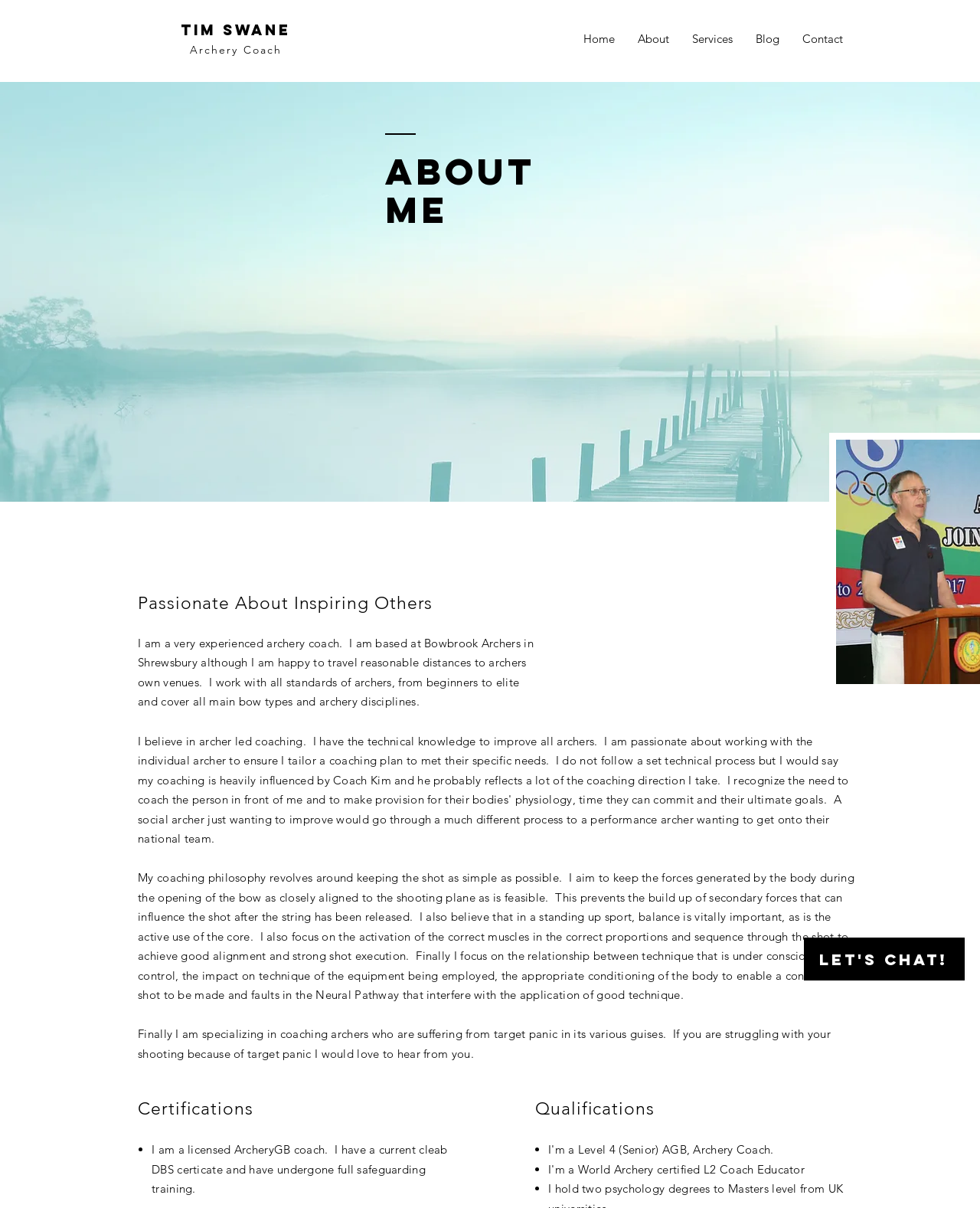Give a concise answer of one word or phrase to the question: 
What certification does Tim Swane hold?

ArcheryGB coach